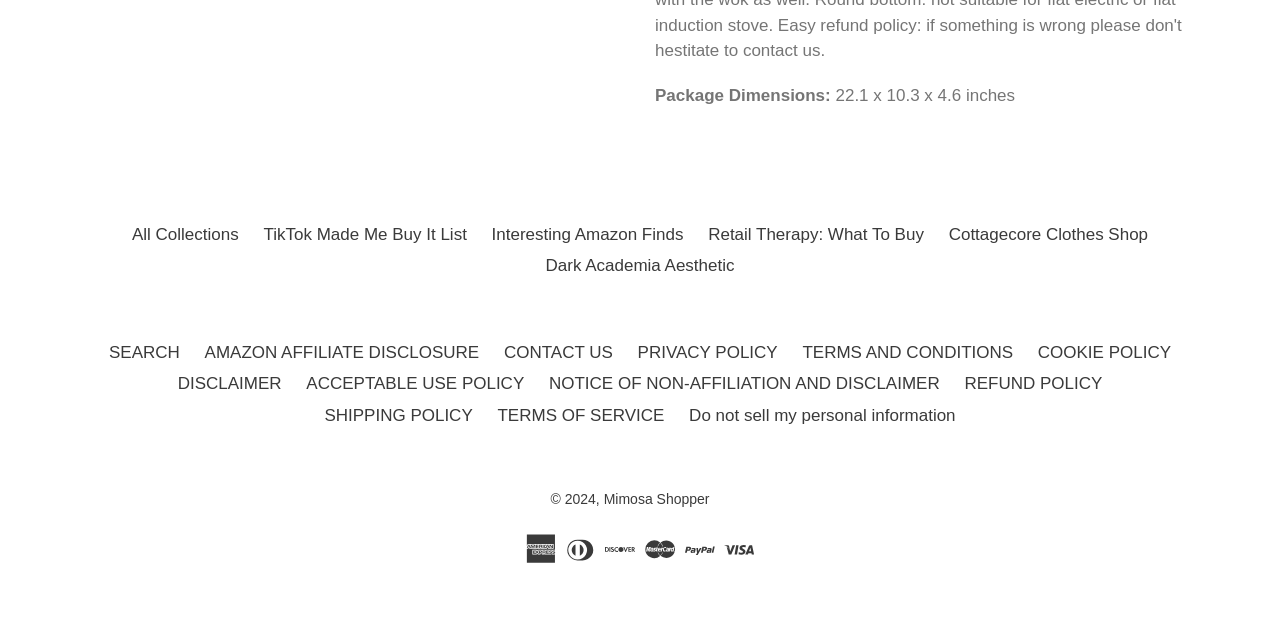Provide the bounding box coordinates of the HTML element this sentence describes: "Retail Therapy: What To Buy".

[0.553, 0.363, 0.722, 0.393]